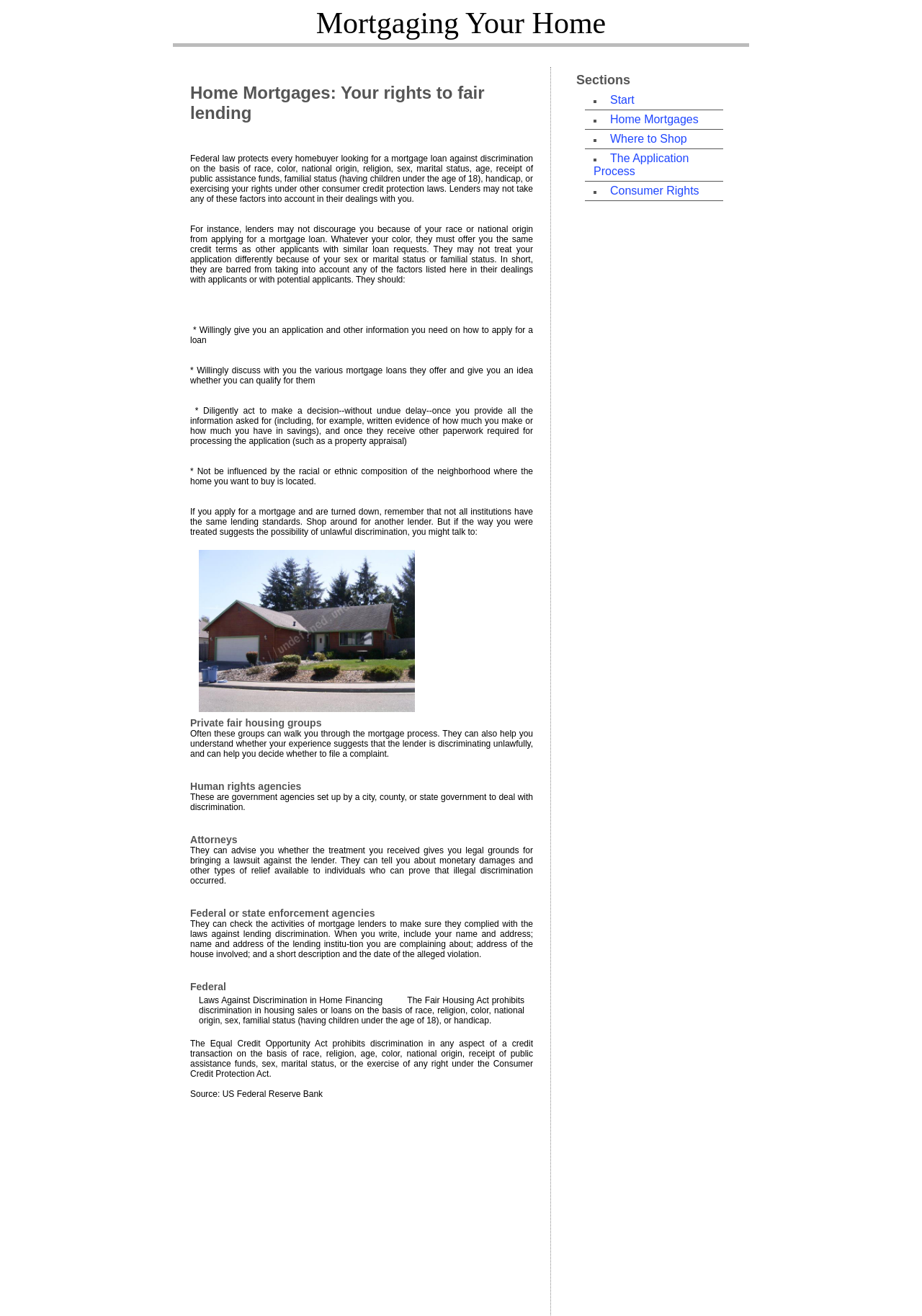Provide a one-word or short-phrase response to the question:
What are the protected characteristics in mortgage lending?

Race, color, national origin, religion, sex, marital status, age, receipt of public assistance funds, familial status, handicap